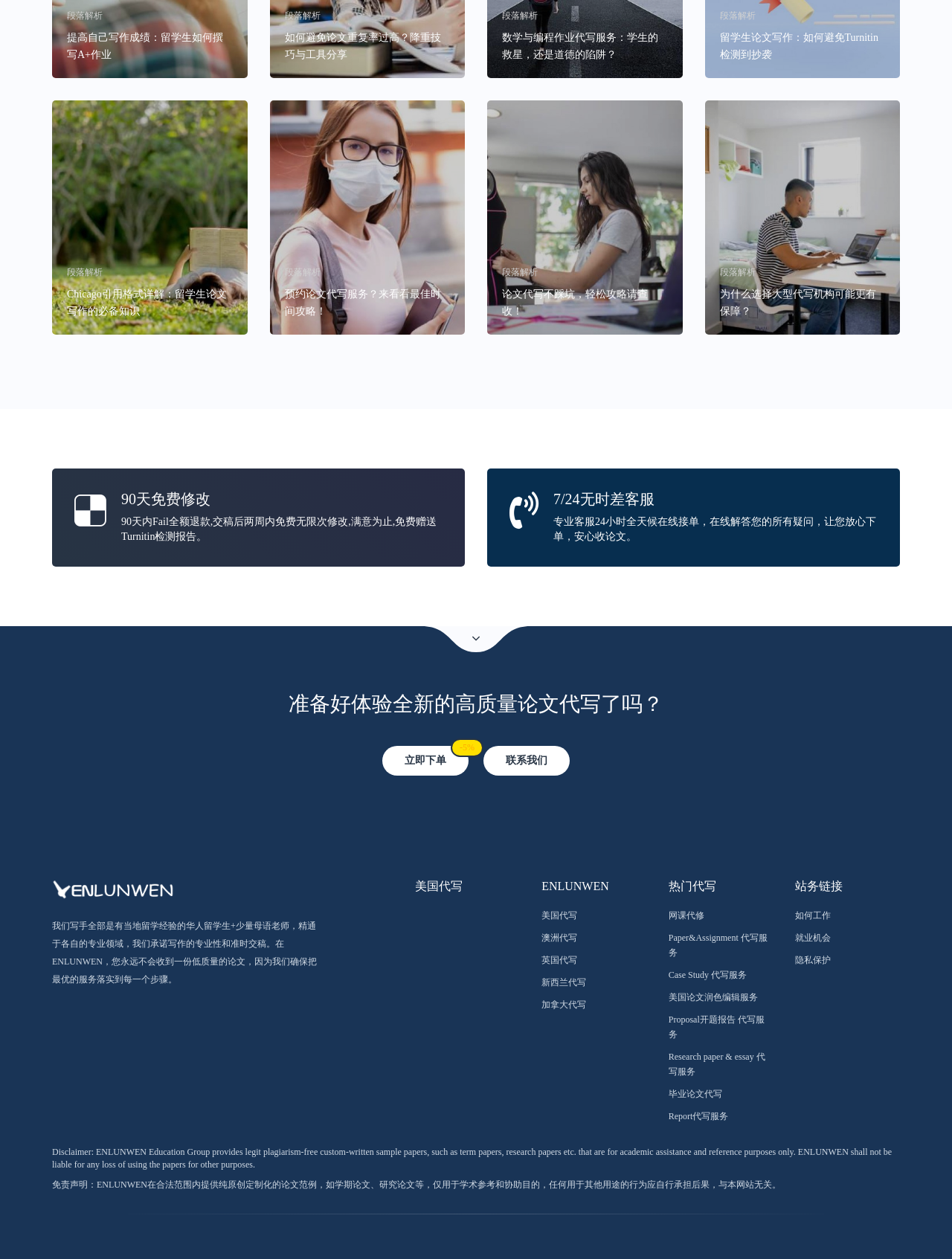Find the bounding box coordinates for the HTML element specified by: "Case Study 代写服务".

[0.702, 0.77, 0.784, 0.778]